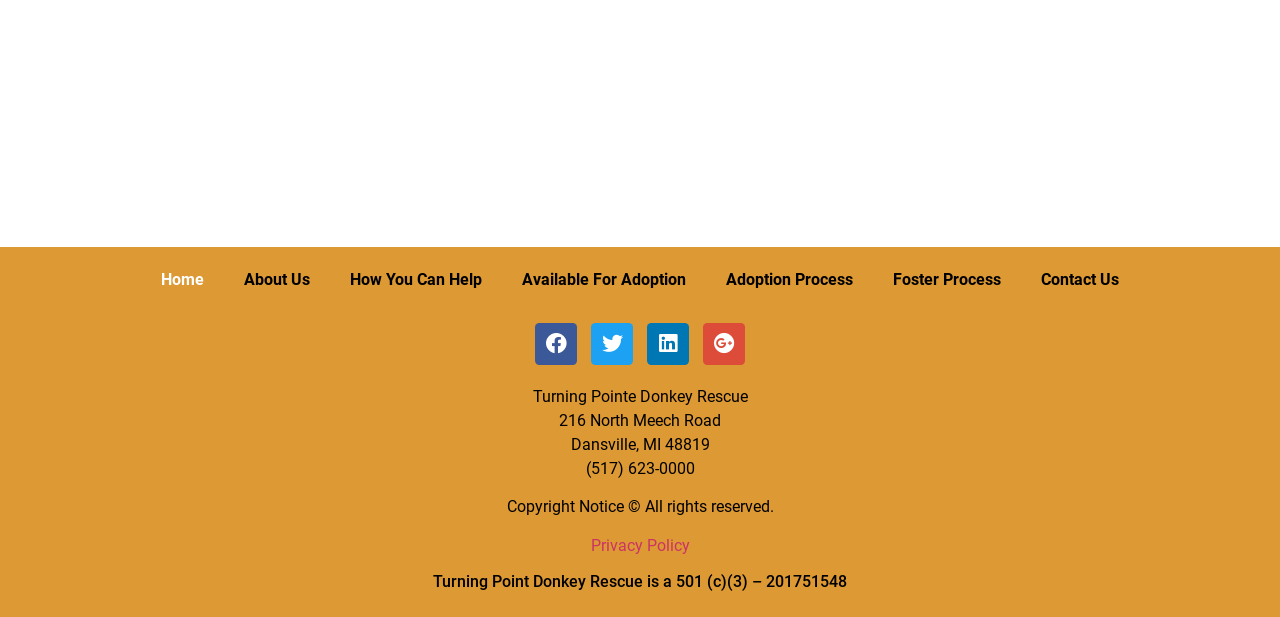Identify the bounding box coordinates for the UI element that matches this description: "6".

None